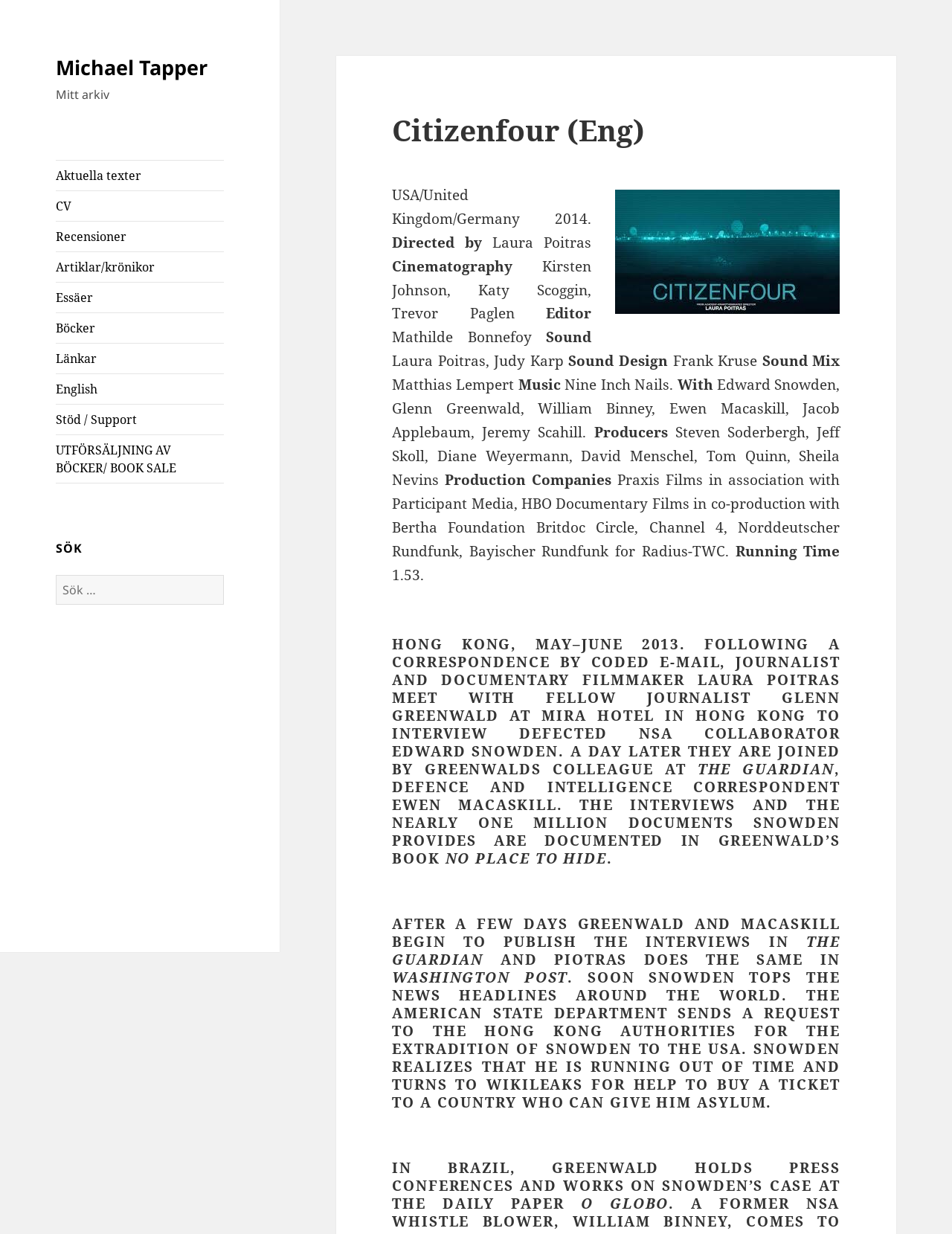What is the running time of Citizenfour?
Please look at the screenshot and answer using one word or phrase.

1.53